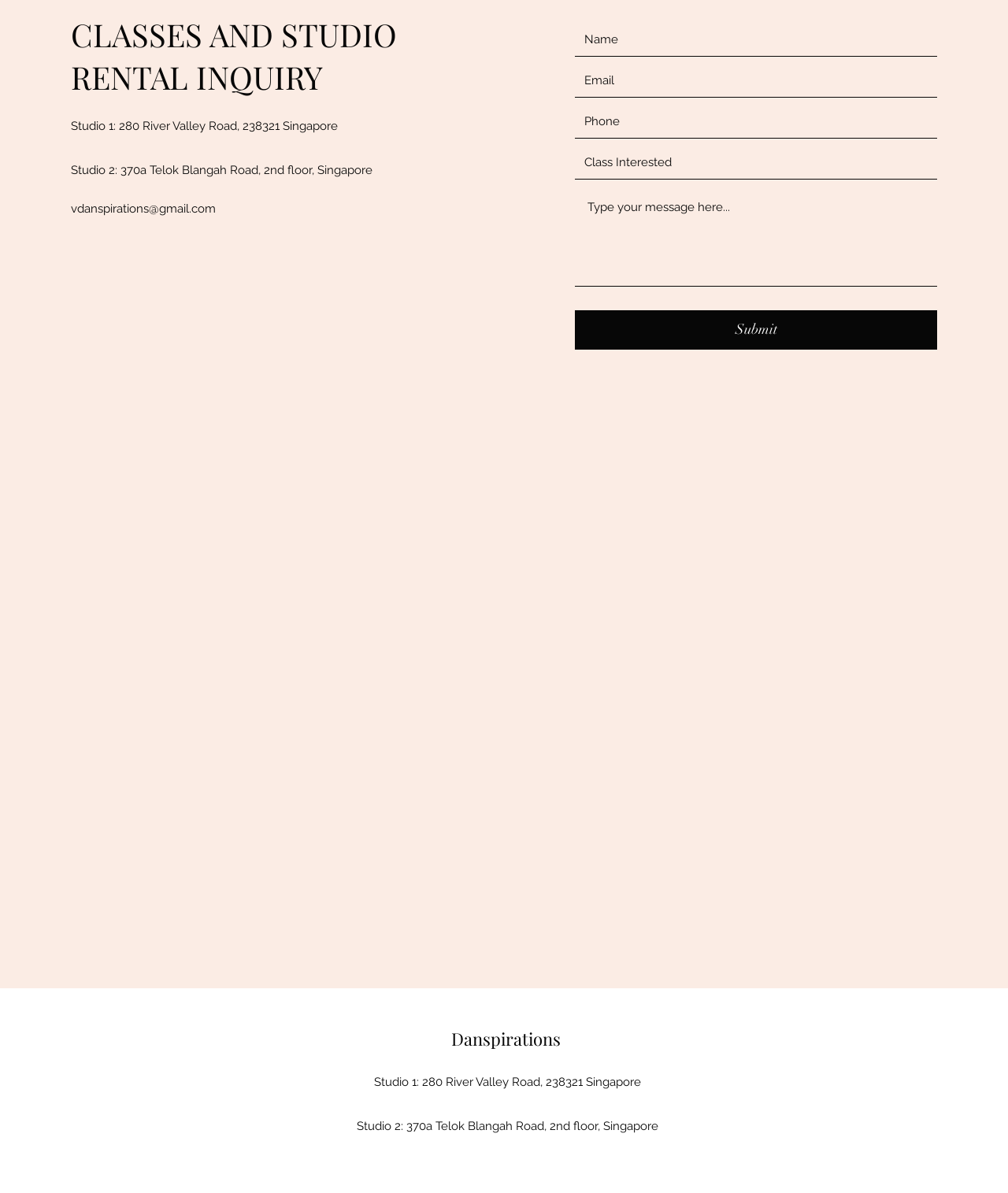Identify the bounding box coordinates of the section to be clicked to complete the task described by the following instruction: "Enter your name". The coordinates should be four float numbers between 0 and 1, formatted as [left, top, right, bottom].

[0.57, 0.02, 0.93, 0.048]